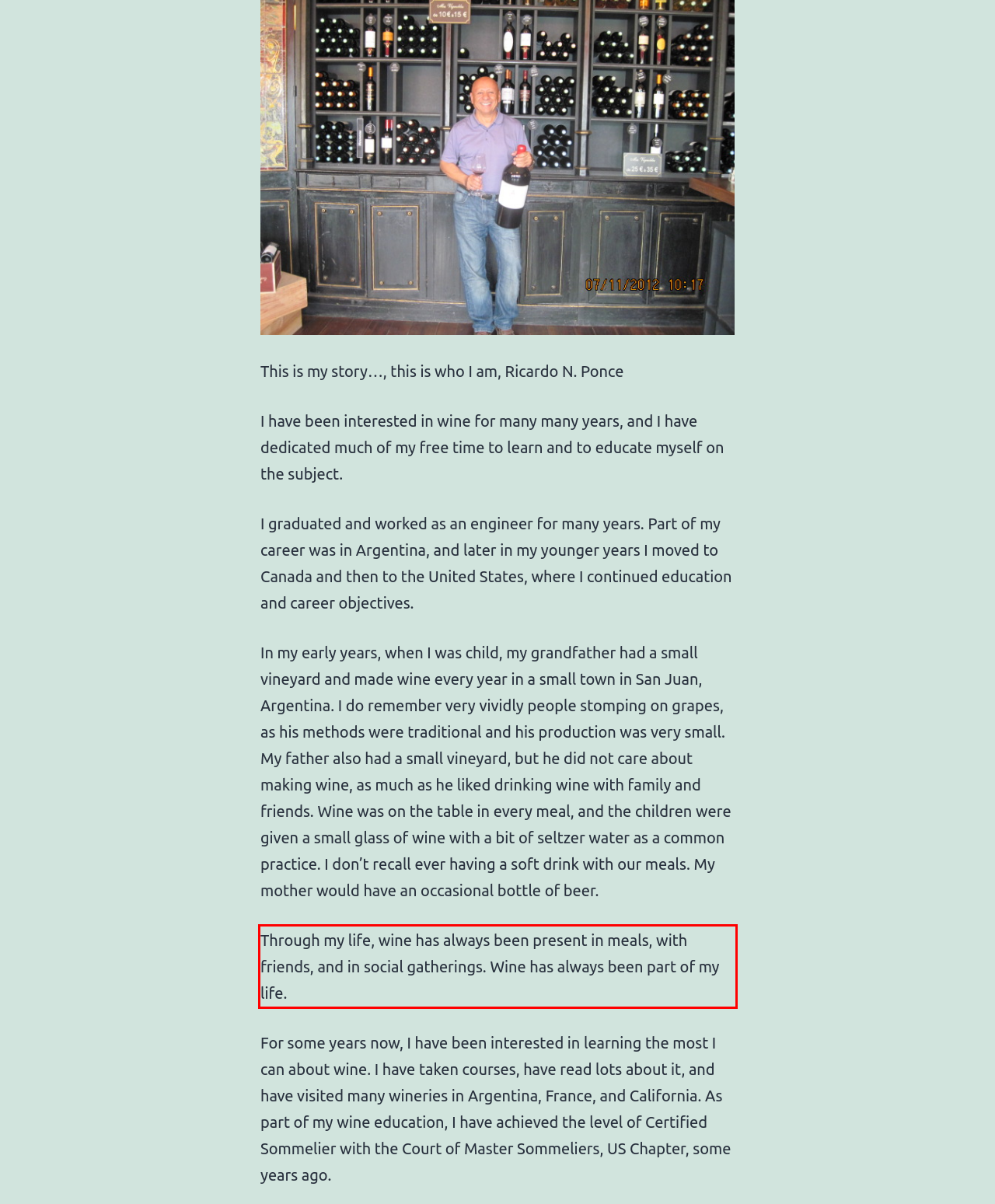Please analyze the provided webpage screenshot and perform OCR to extract the text content from the red rectangle bounding box.

Through my life, wine has always been present in meals, with friends, and in social gatherings. Wine has always been part of my life.